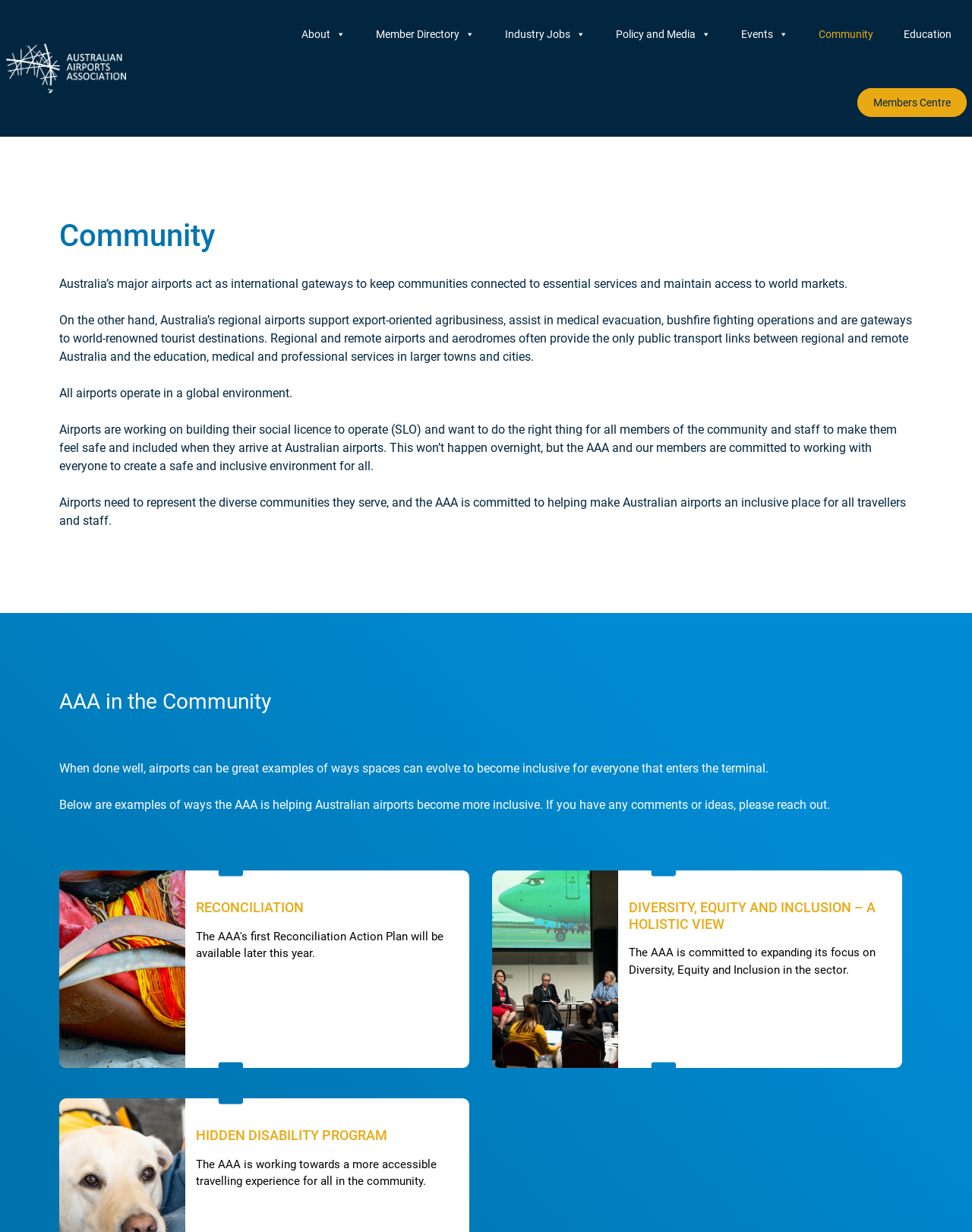Using the element description: "Member Directory", determine the bounding box coordinates for the specified UI element. The coordinates should be four float numbers between 0 and 1, [left, top, right, bottom].

[0.371, 0.0, 0.504, 0.055]